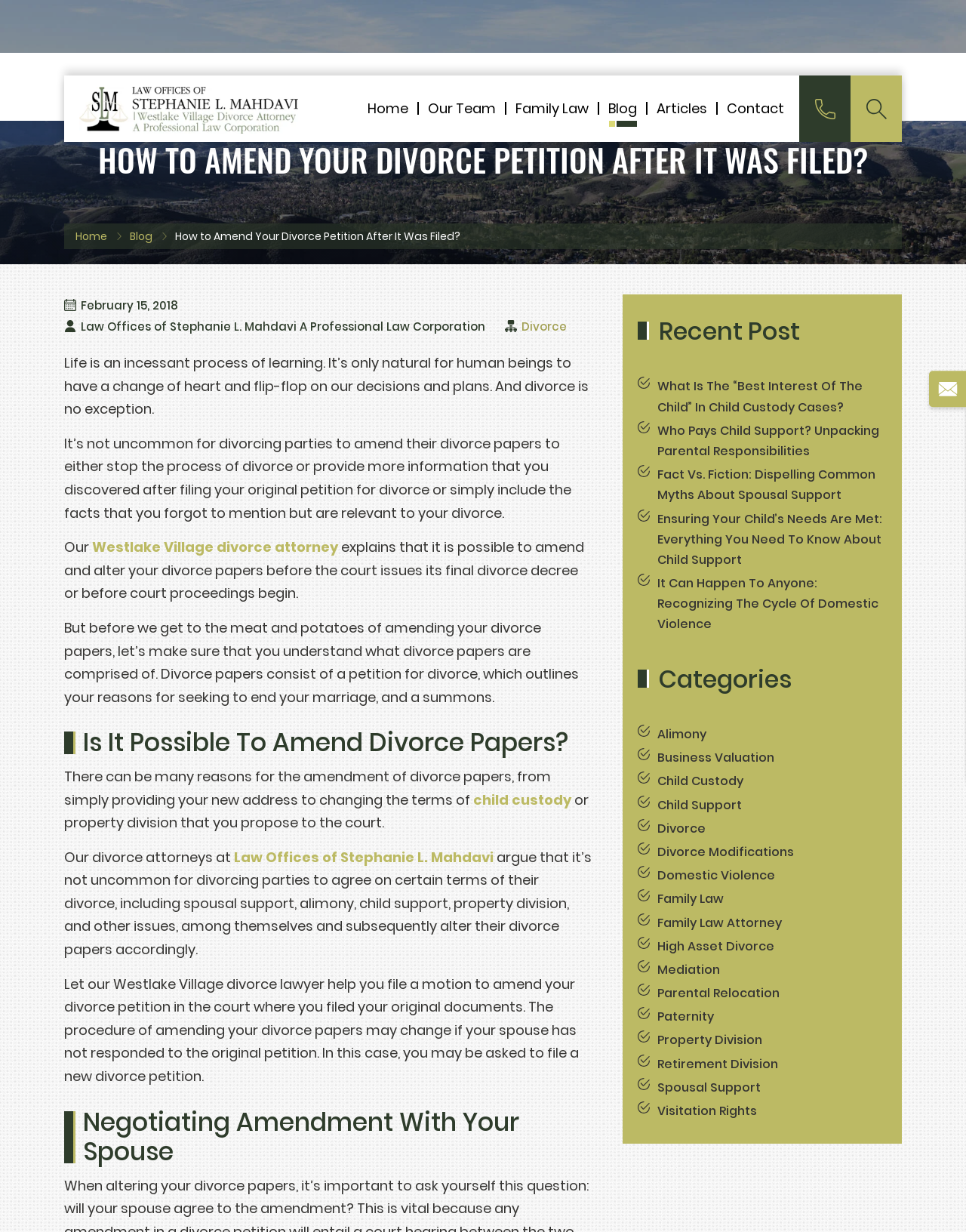What is the name of the law office?
Look at the image and answer the question with a single word or phrase.

Law Offices of Stephanie L. Mahdavi